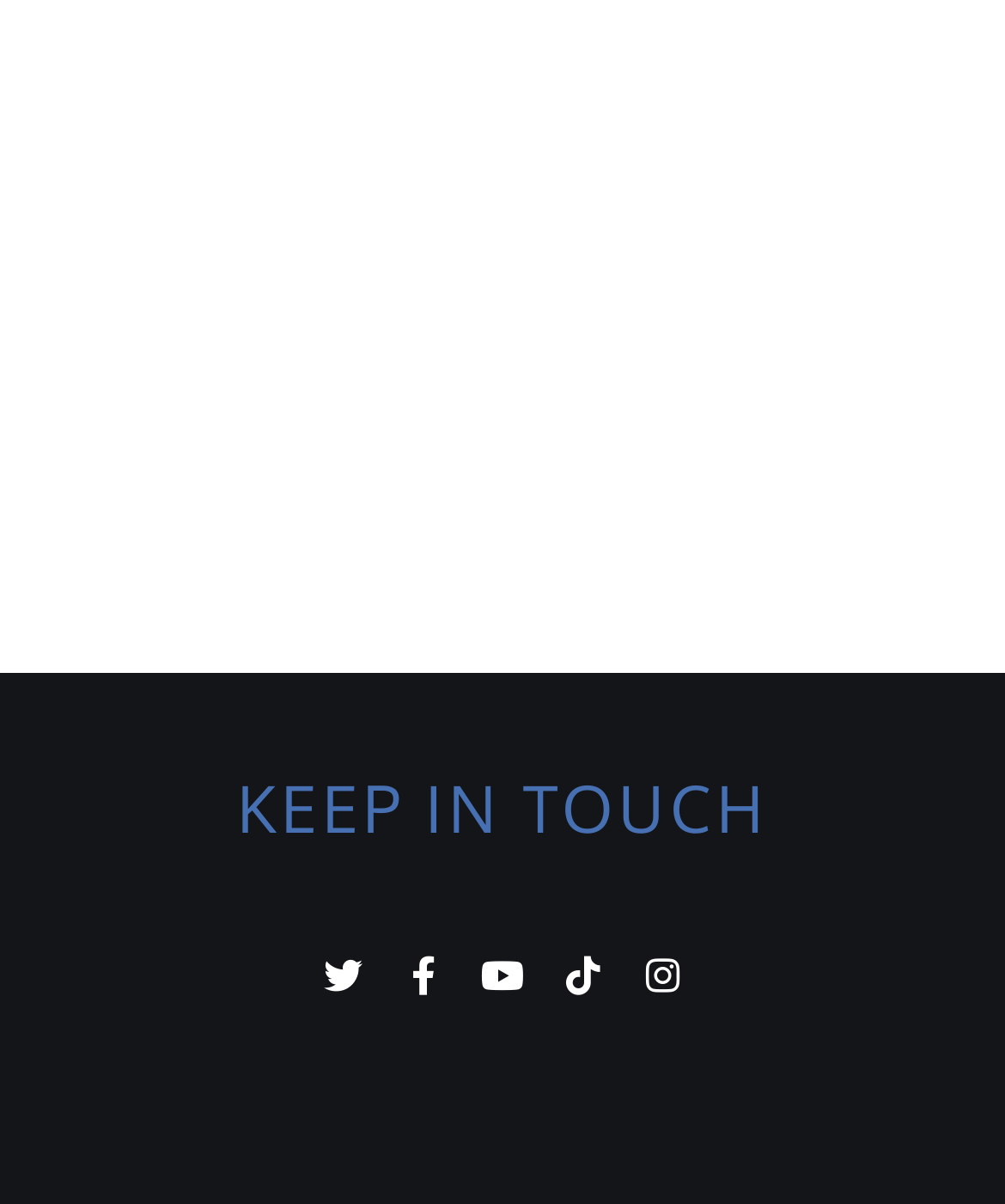With reference to the screenshot, provide a detailed response to the question below:
How many links are there in total?

I counted the number of links by looking at the social media links and the 'Donate with PayPal button' link, which totals to 6 links.